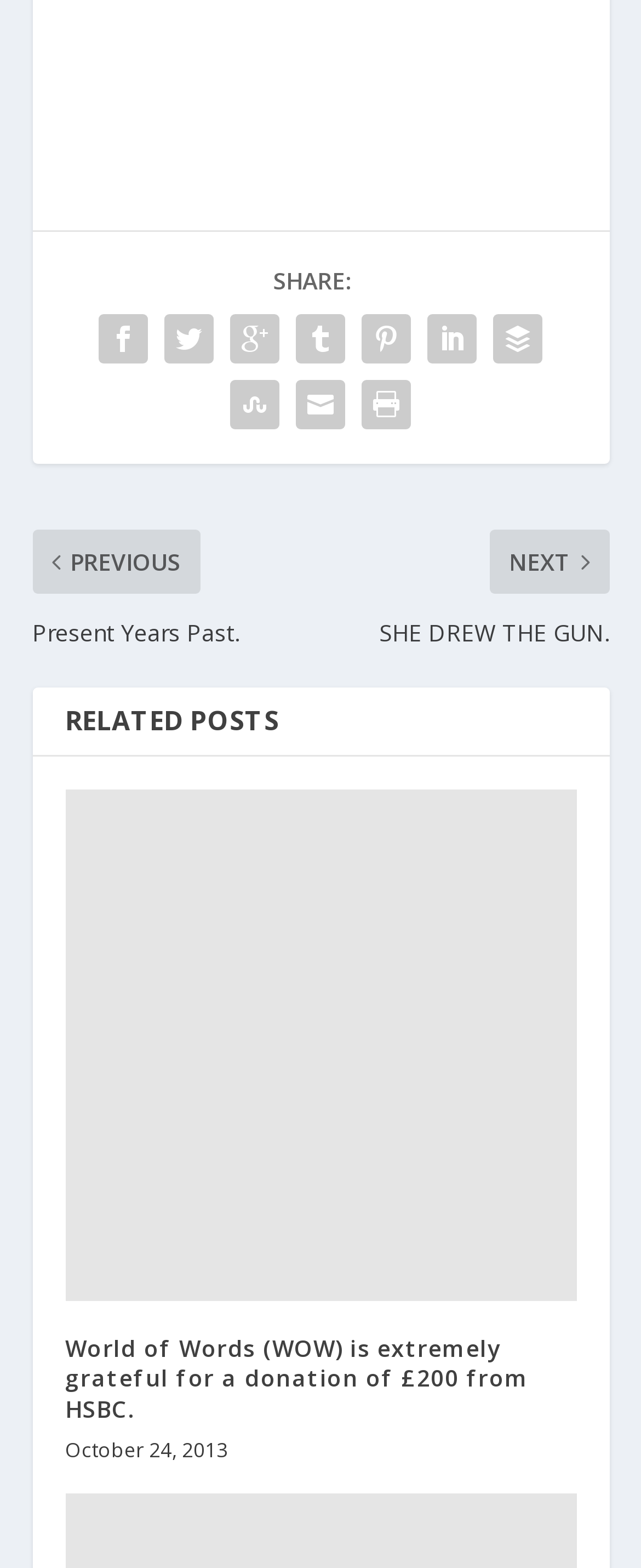What is the date of the post?
Using the image, respond with a single word or phrase.

October 24, 2013